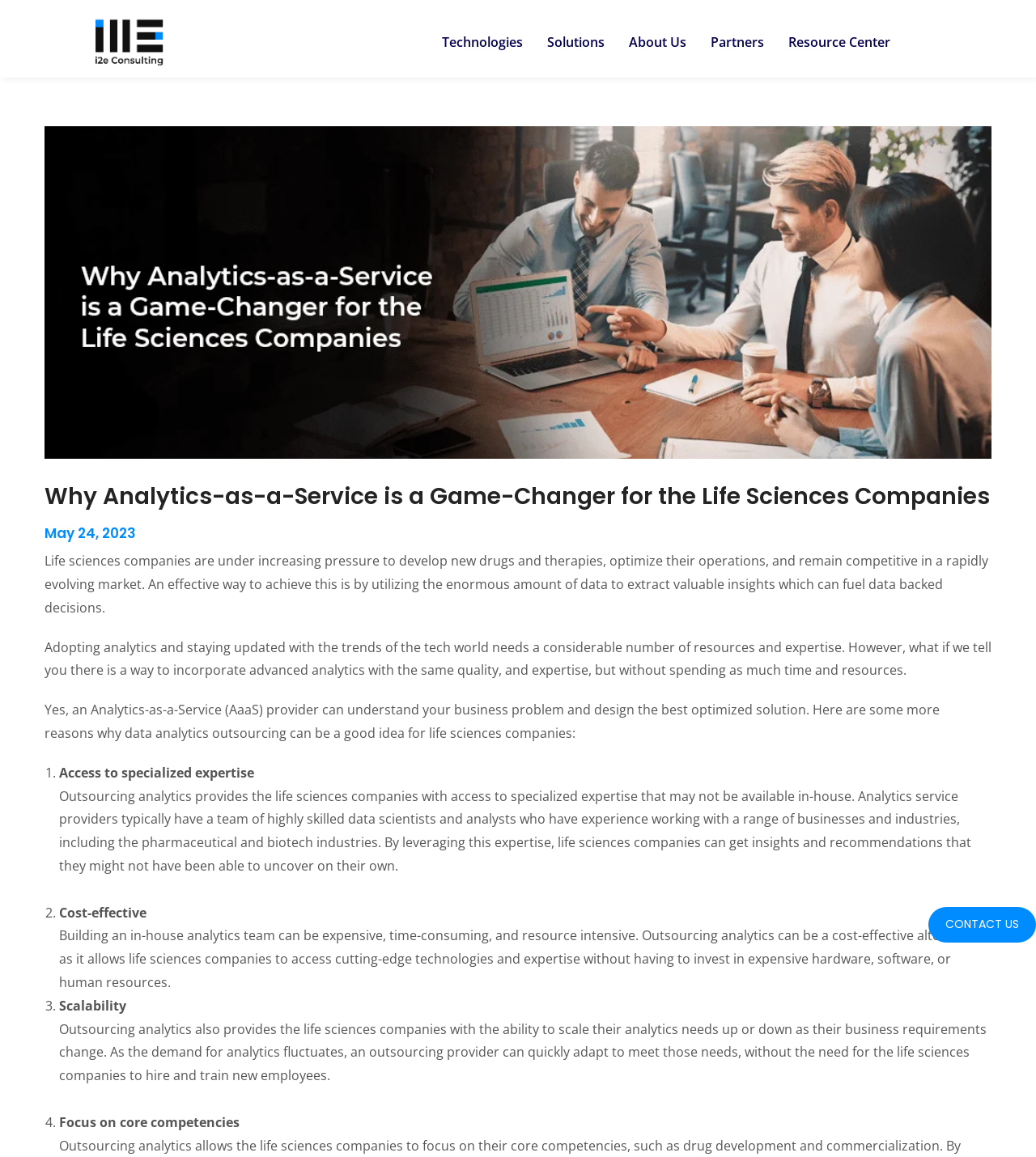Provide a one-word or short-phrase answer to the question:
What is Analytics-as-a-Service (AaaS)?

A way to incorporate advanced analytics